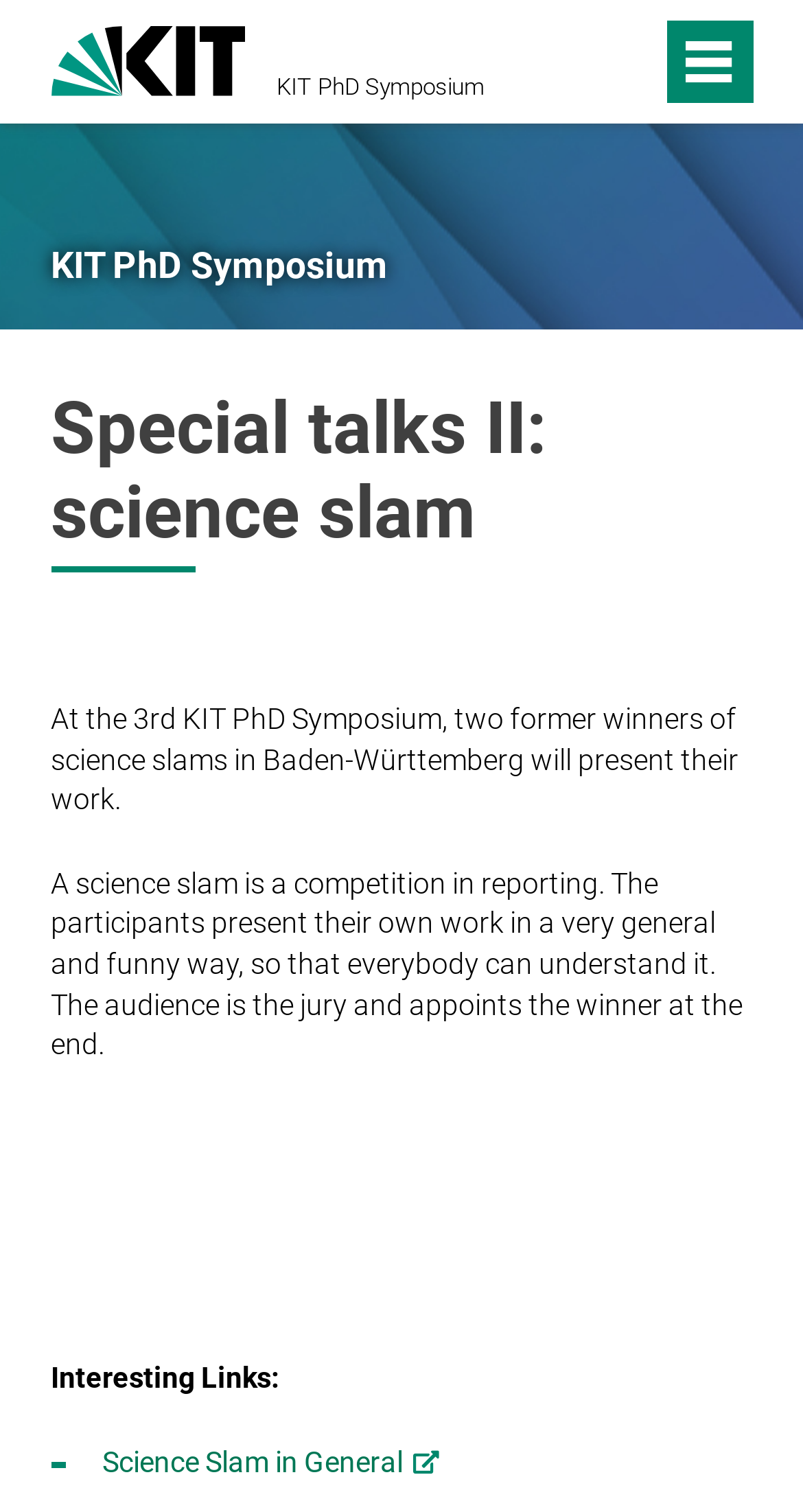Please answer the following question using a single word or phrase: What is the purpose of a science slam?

To present work in a funny way